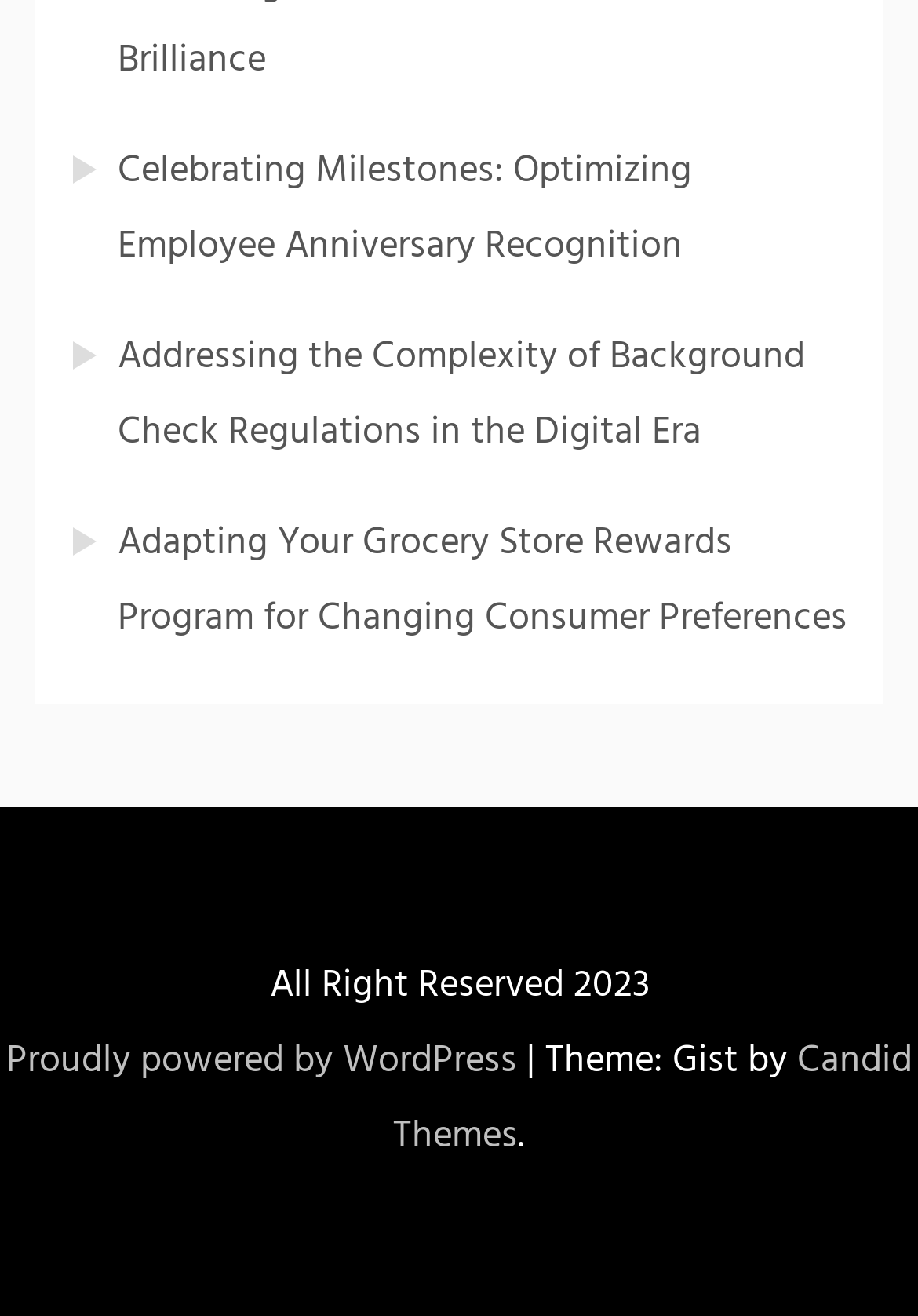What is the copyright year of this website?
Provide a detailed and well-explained answer to the question.

I found the copyright year of this website by looking at the footer section, where it says 'All Right Reserved 2023'. This suggests that the copyright year of this website is 2023.